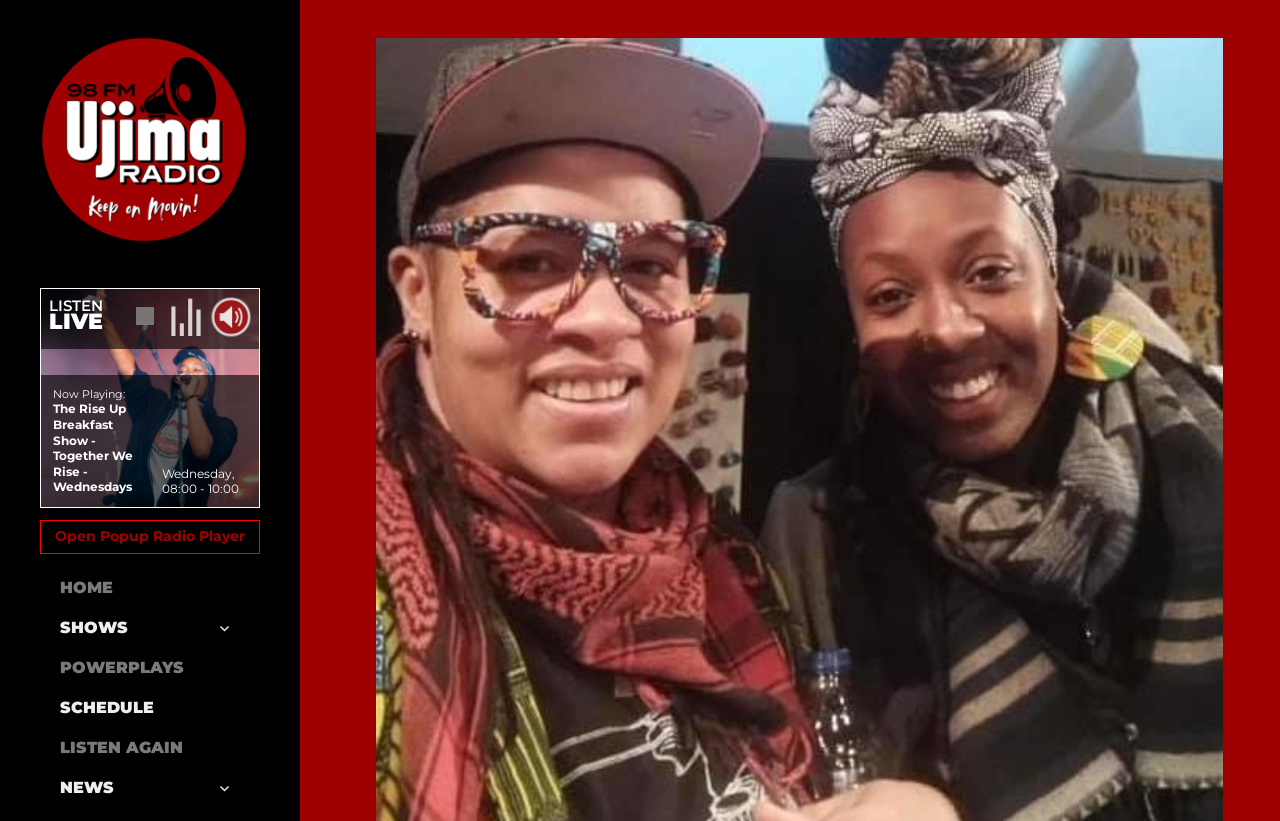What is the title or heading displayed on the webpage?

Celebrating LGBTQ+Non Binary POC month